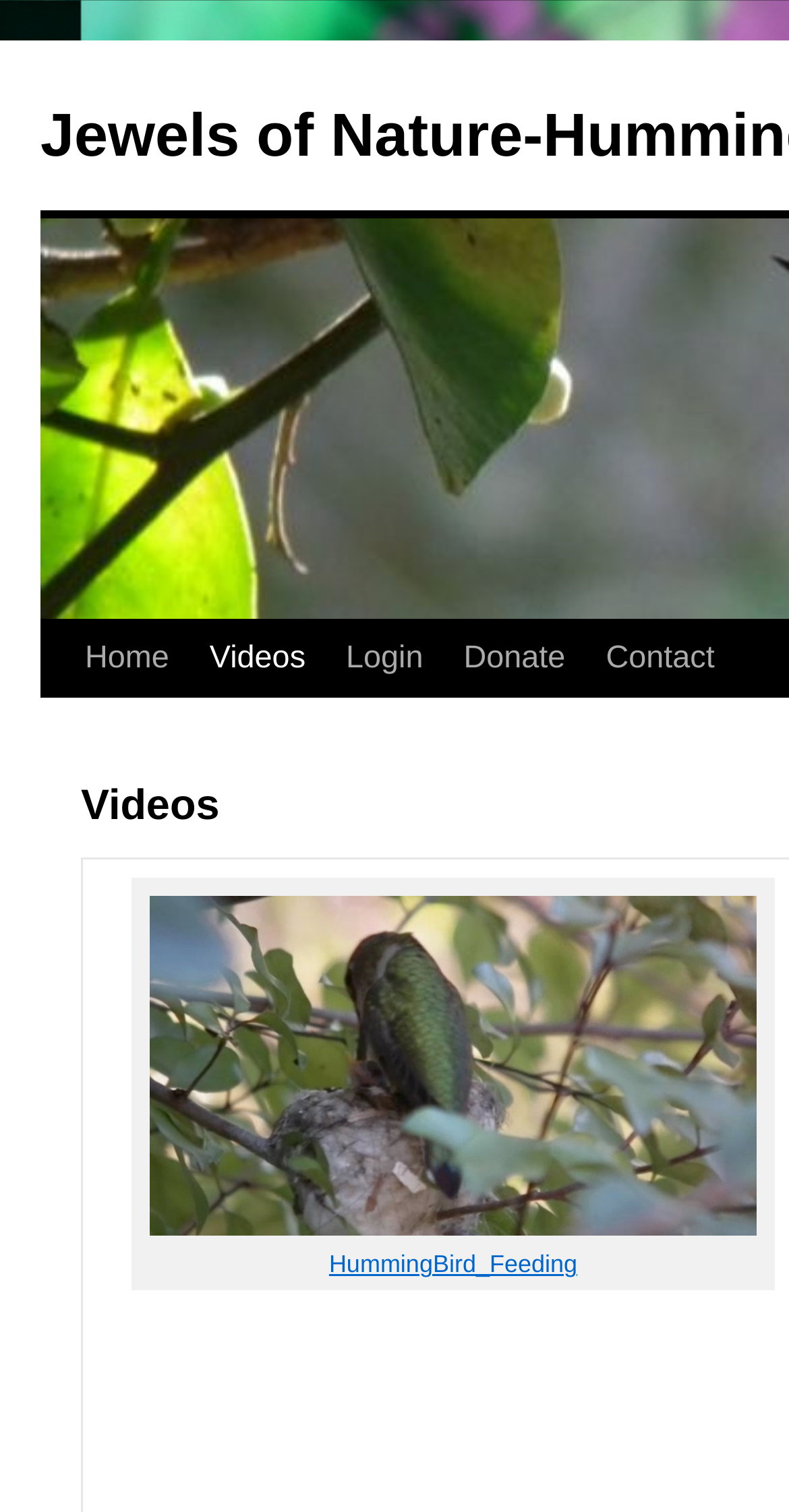Give a one-word or one-phrase response to the question:
Is there an image on the webpage?

Yes